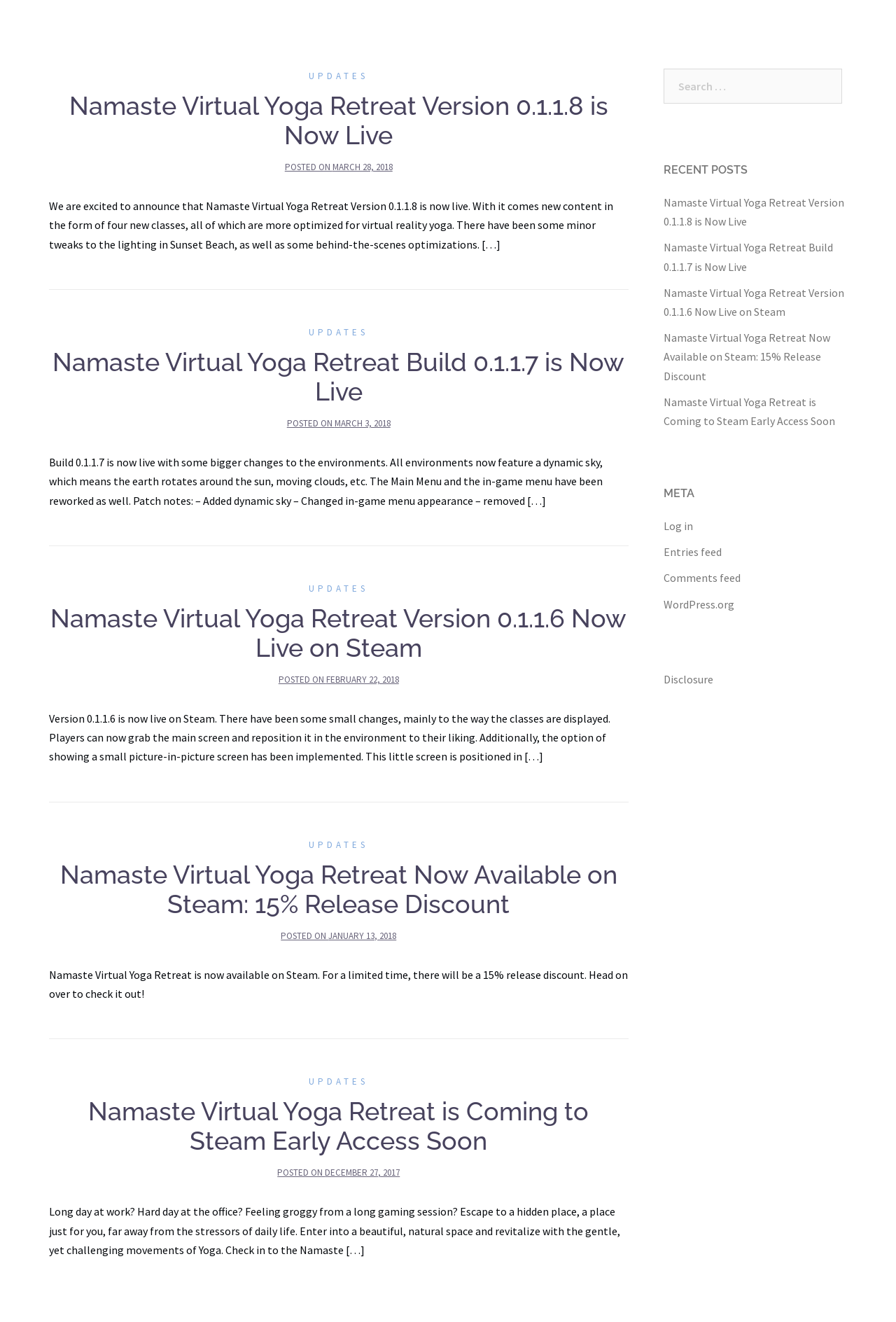Use a single word or phrase to answer the following:
What is the theme of the website?

Yoga